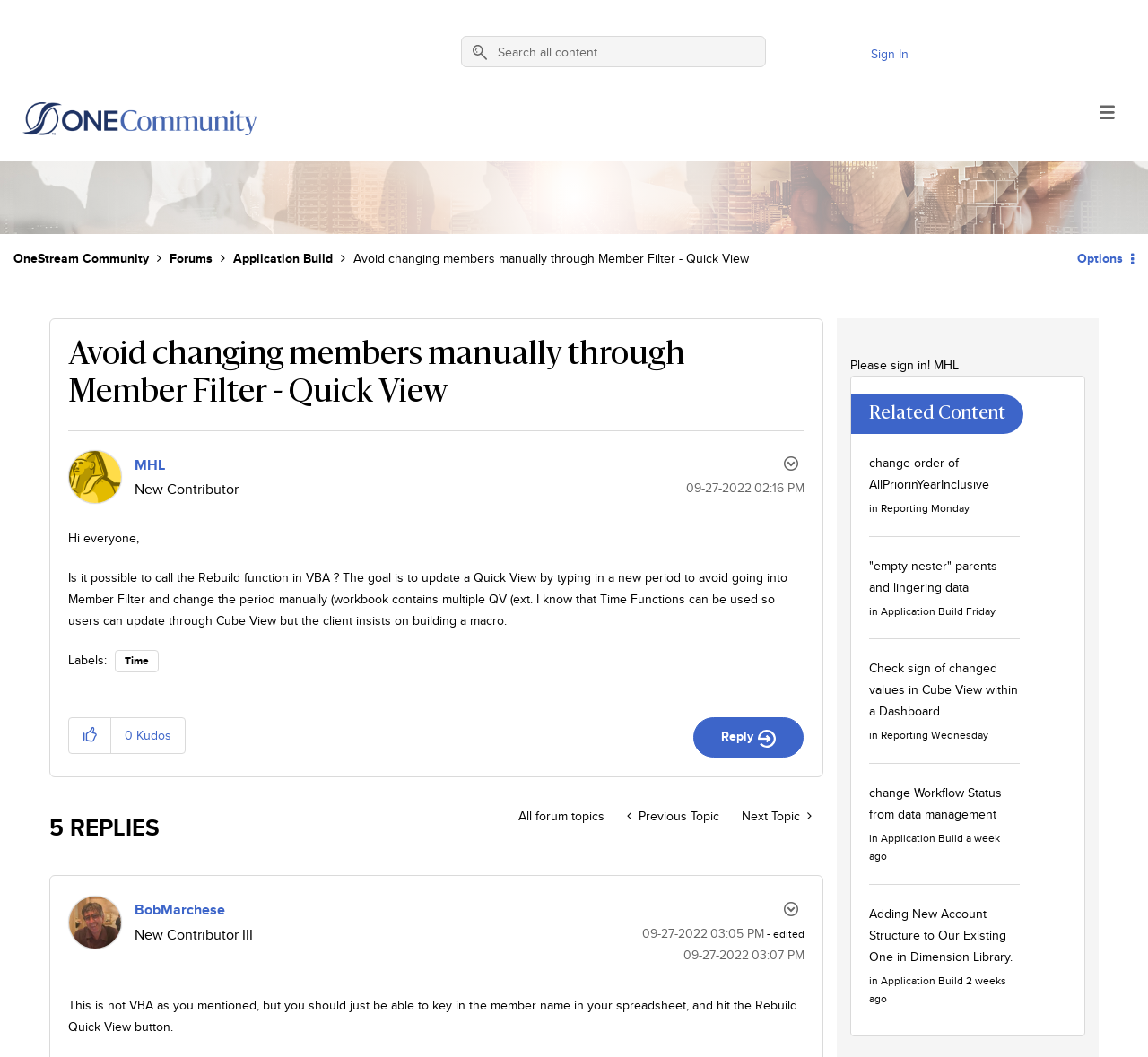Please determine the bounding box coordinates of the section I need to click to accomplish this instruction: "Give kudos to the post".

[0.06, 0.679, 0.097, 0.713]